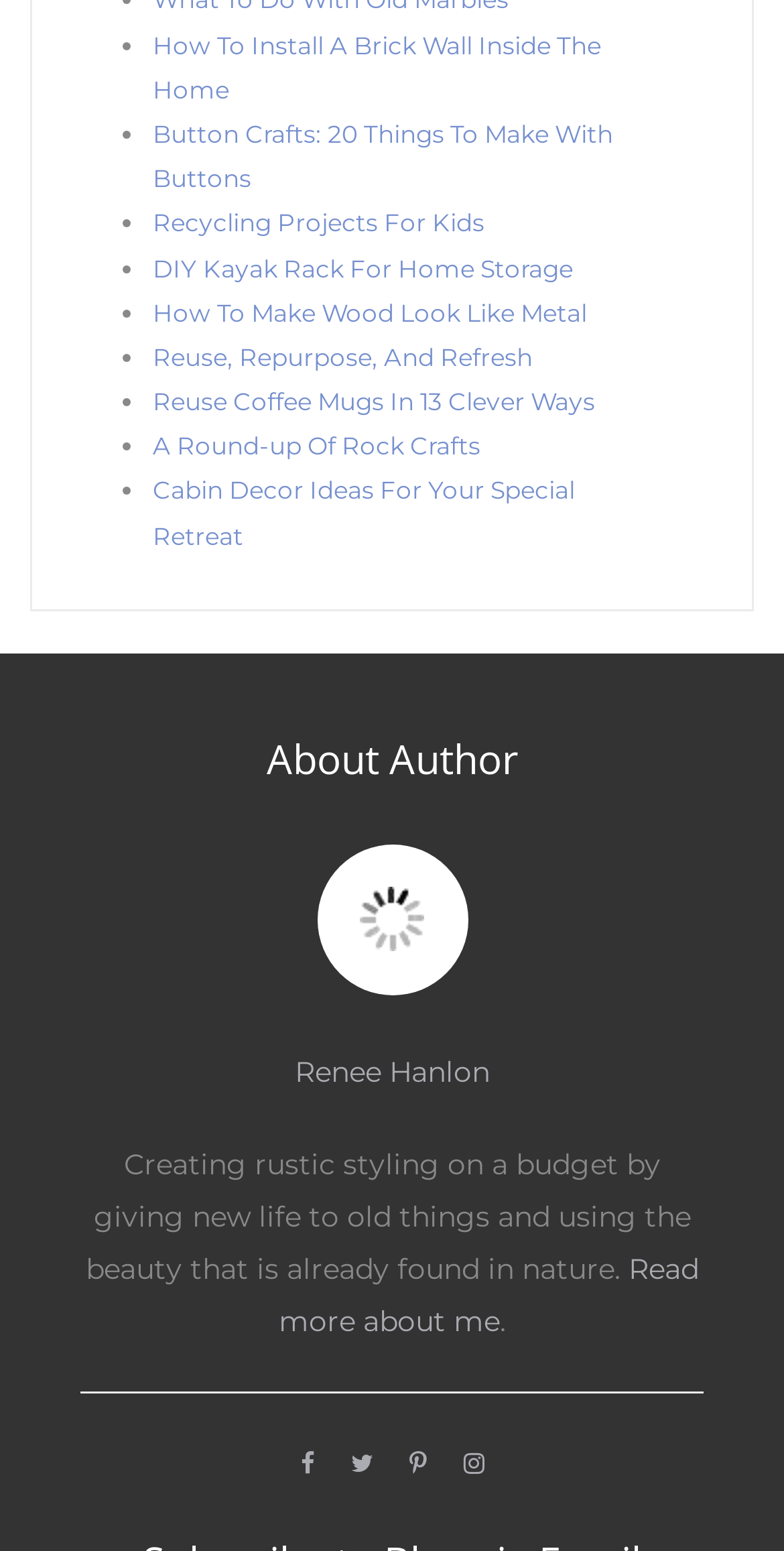Give a concise answer of one word or phrase to the question: 
What is the theme of the webpage?

DIY and crafting